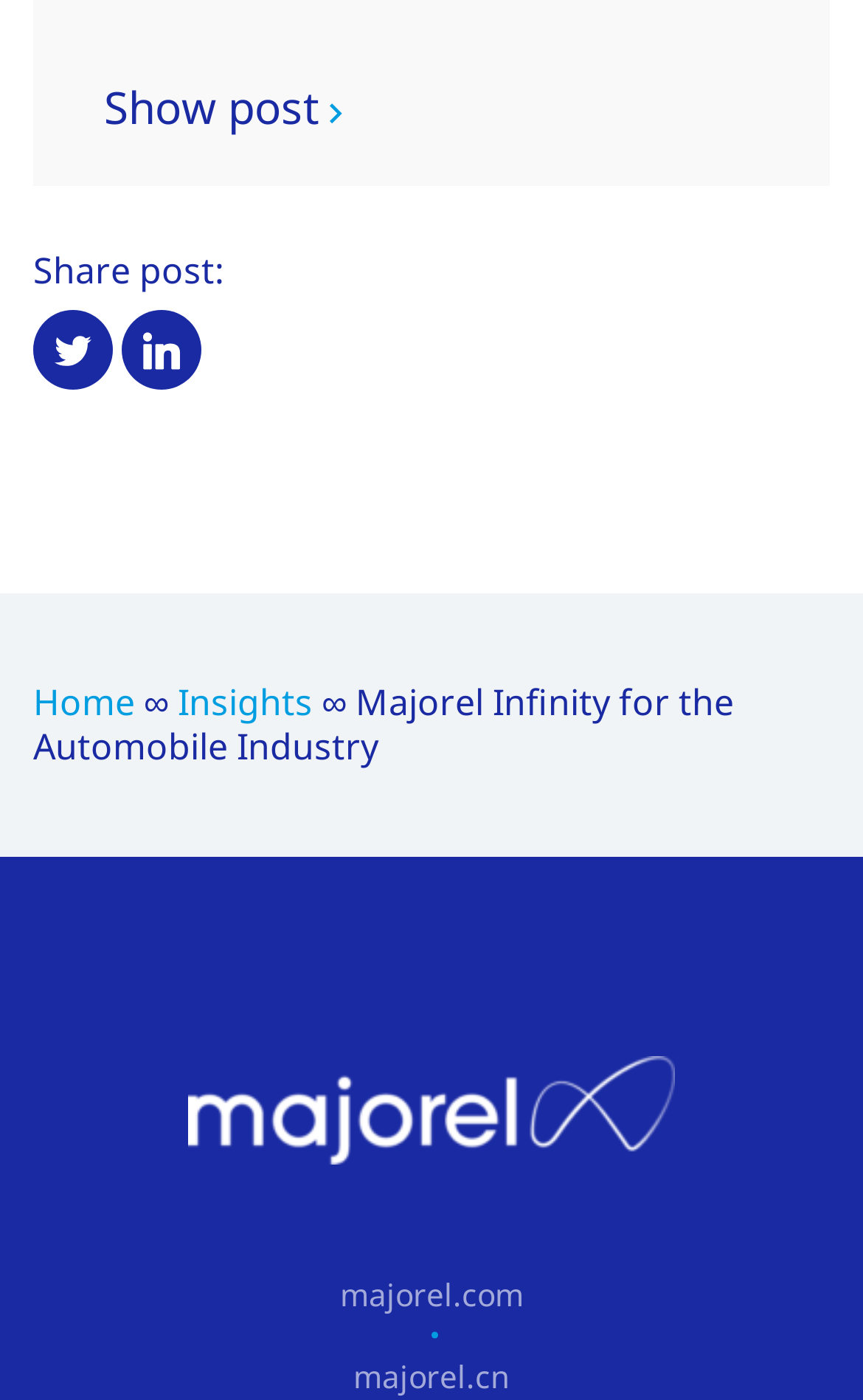What is the text of the StaticText element below the 'Home' link?
Based on the image, give a one-word or short phrase answer.

Majorel Infinity for the Automobile Industry